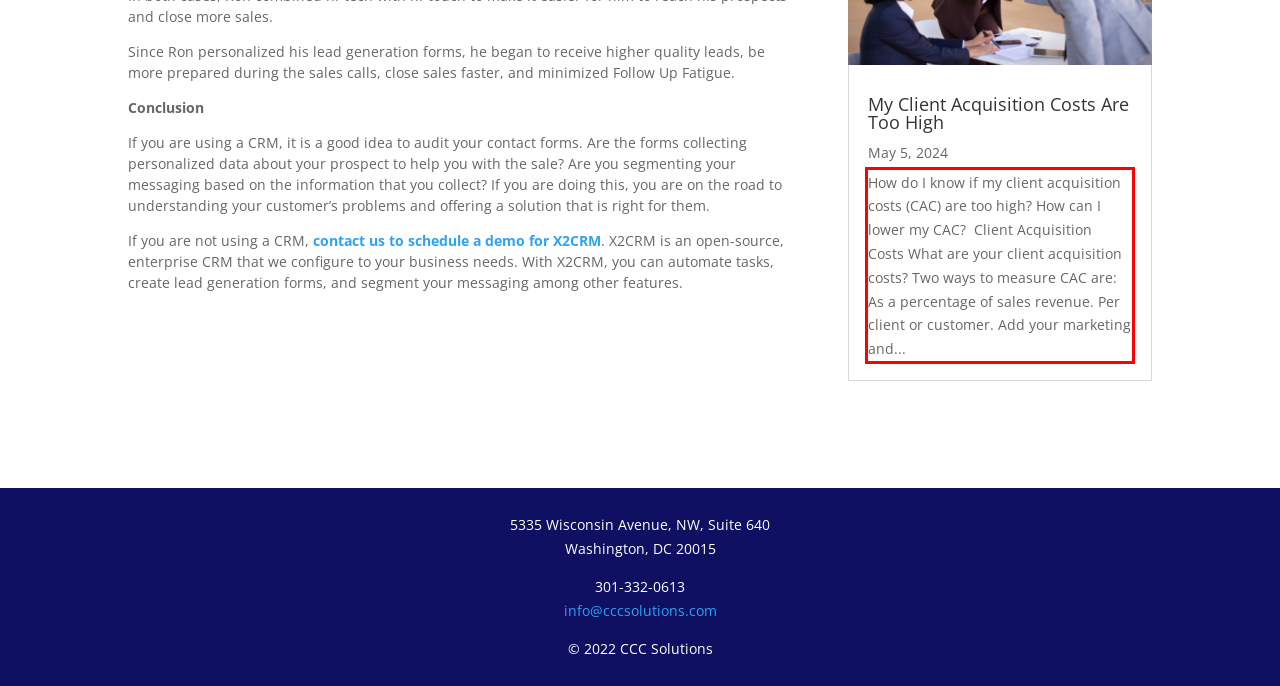Within the screenshot of the webpage, locate the red bounding box and use OCR to identify and provide the text content inside it.

How do I know if my client acquisition costs (CAC) are too high? How can I lower my CAC? Client Acquisition Costs What are your client acquisition costs? Two ways to measure CAC are: As a percentage of sales revenue. Per client or customer. Add your marketing and...